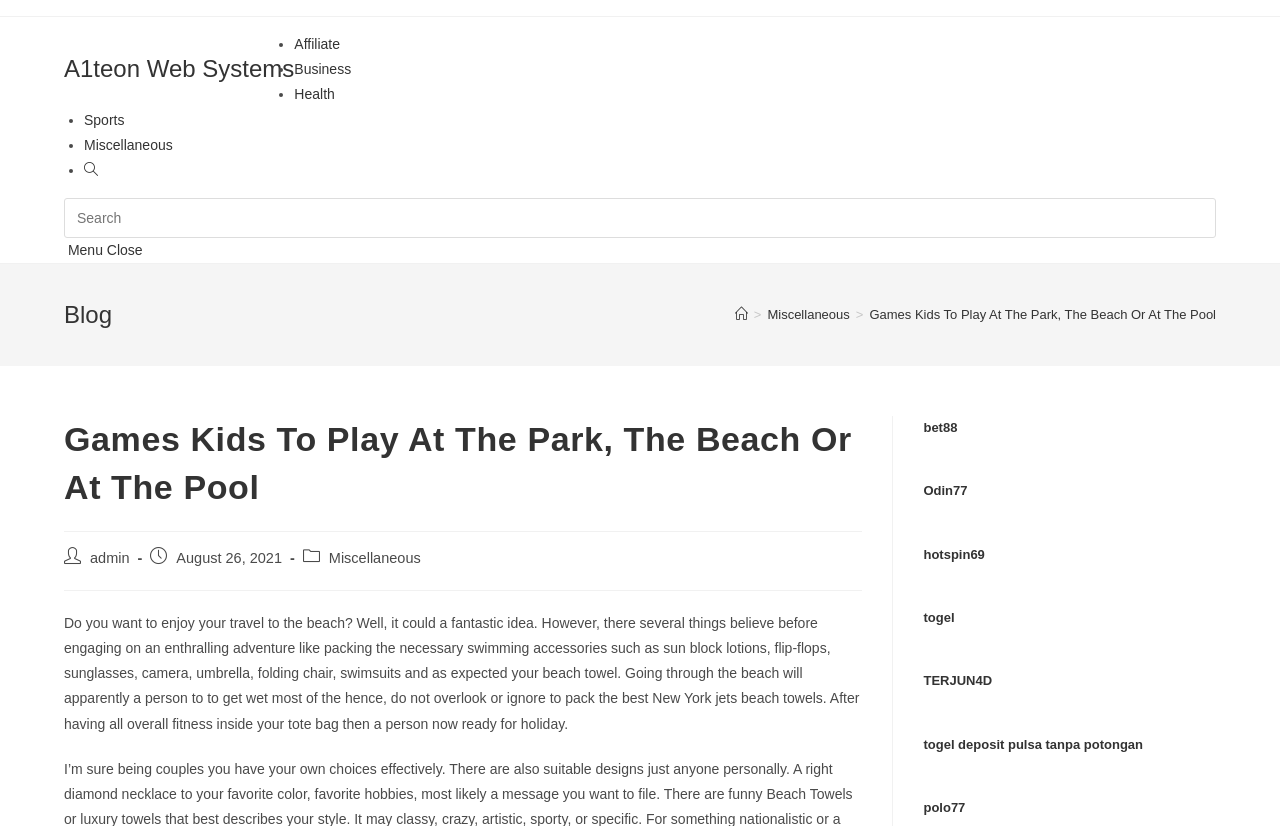Locate the bounding box coordinates of the area you need to click to fulfill this instruction: 'Search this website'. The coordinates must be in the form of four float numbers ranging from 0 to 1: [left, top, right, bottom].

[0.05, 0.24, 0.95, 0.288]